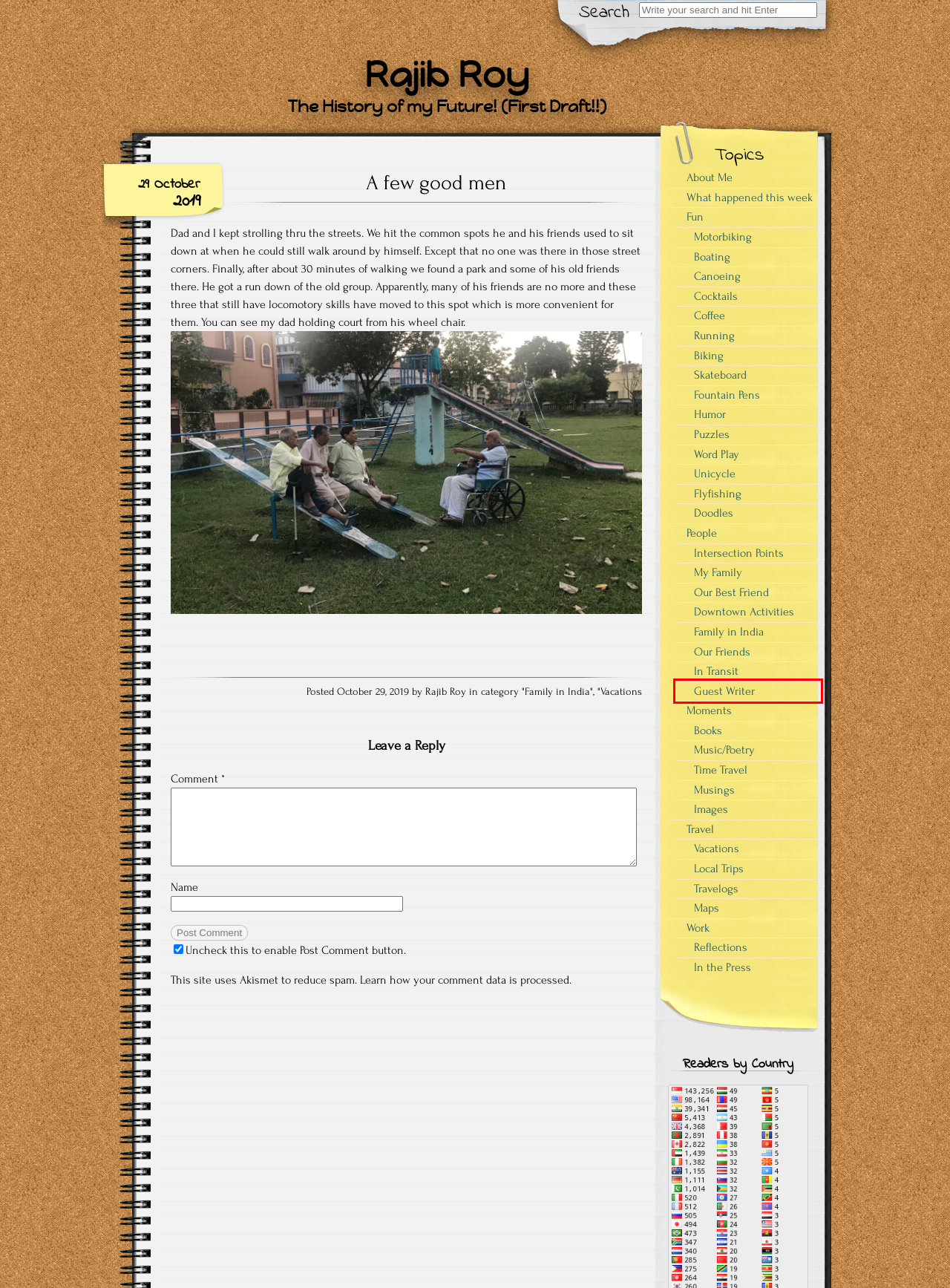Evaluate the webpage screenshot and identify the element within the red bounding box. Select the webpage description that best fits the new webpage after clicking the highlighted element. Here are the candidates:
A. Images – Rajib Roy
B. “Collector of Experiences” – Rajib Roy
C. Intersection Points – Rajib Roy
D. Fountain Pens – Rajib Roy
E. Running – Rajib Roy
F. Word Play – Rajib Roy
G. Skateboard – Rajib Roy
H. Guest Writer – Rajib Roy

H